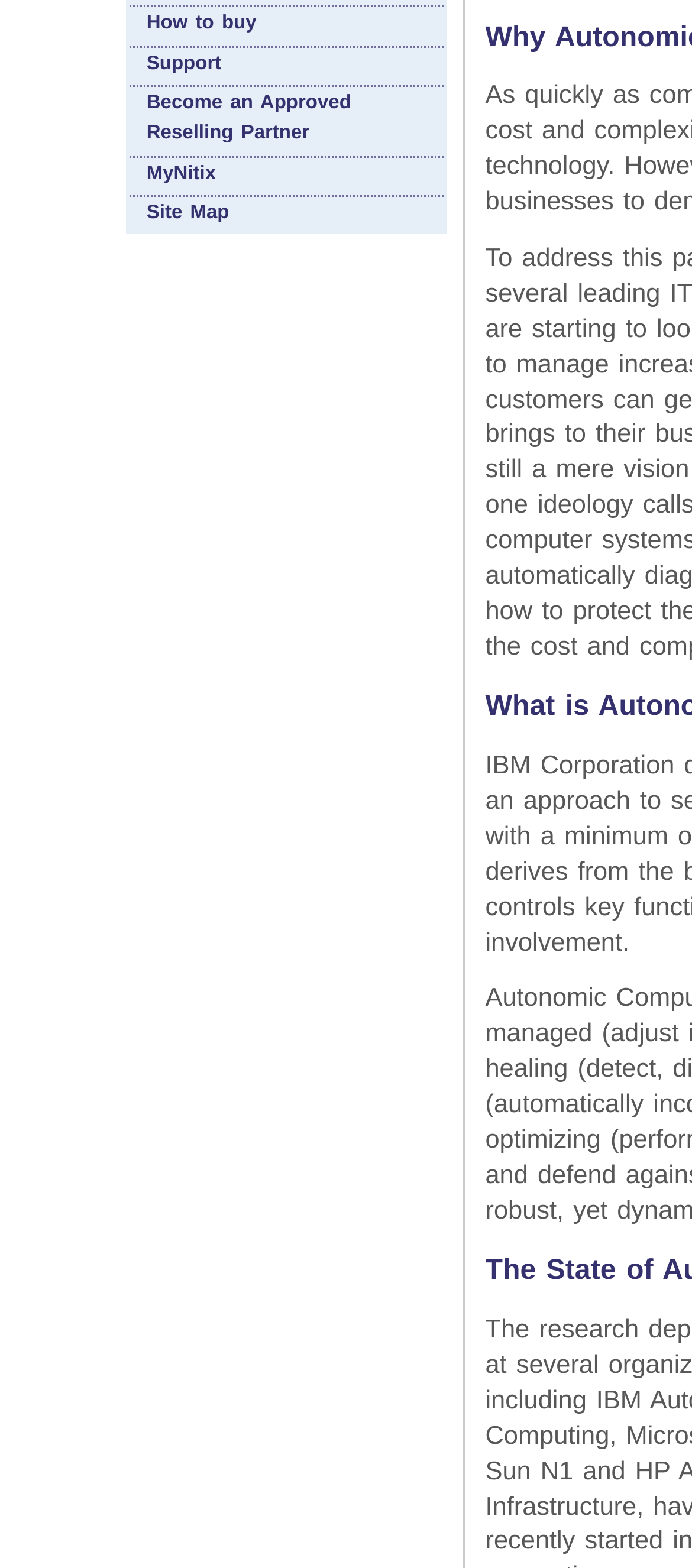Based on the element description: "Site Map", identify the UI element and provide its bounding box coordinates. Use four float numbers between 0 and 1, [left, top, right, bottom].

[0.212, 0.129, 0.331, 0.142]